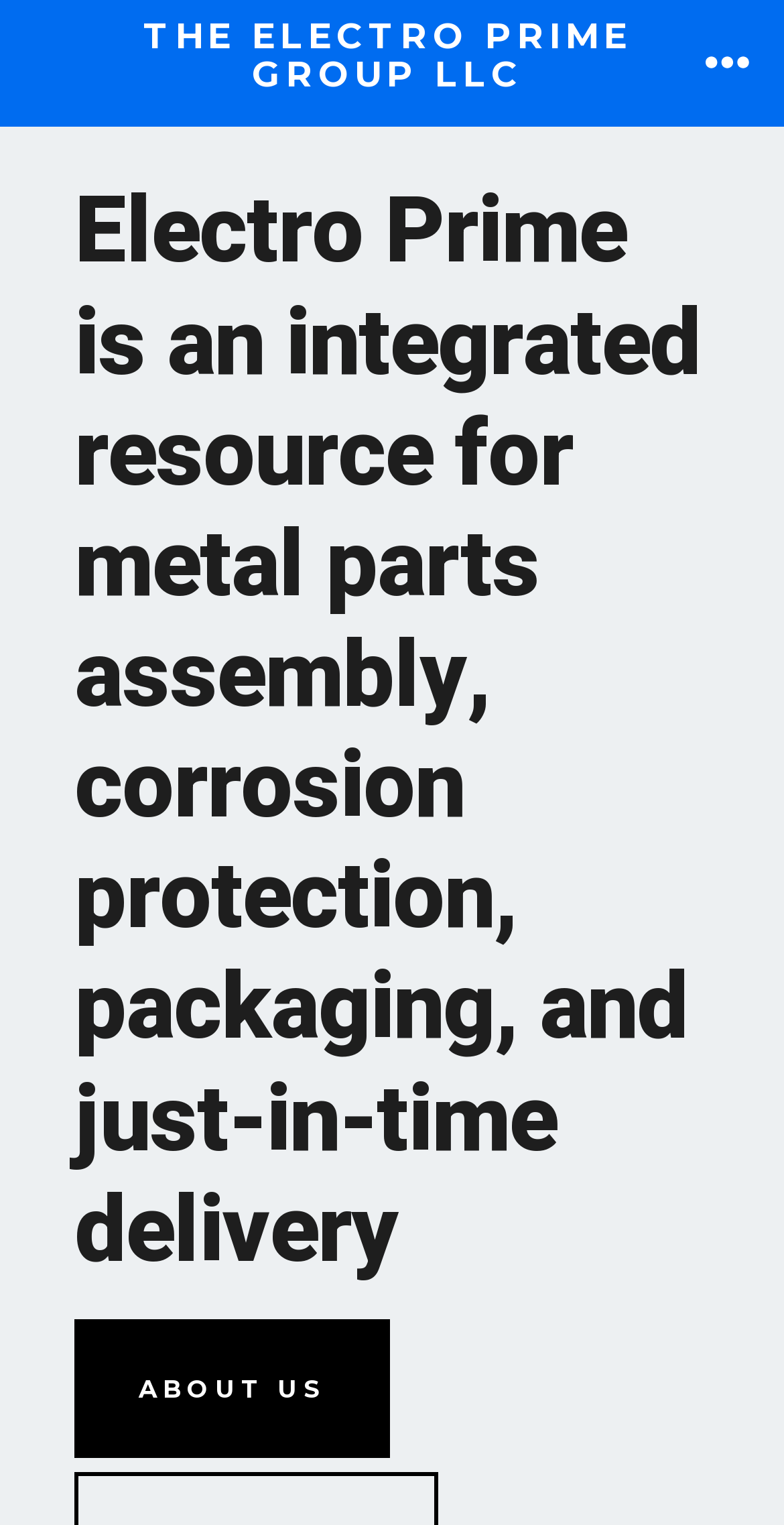Locate the UI element that matches the description THE ELECTRO PRIME GROUP LLC in the webpage screenshot. Return the bounding box coordinates in the format (top-left x, top-left y, bottom-right x, bottom-right y), with values ranging from 0 to 1.

[0.128, 0.011, 0.841, 0.062]